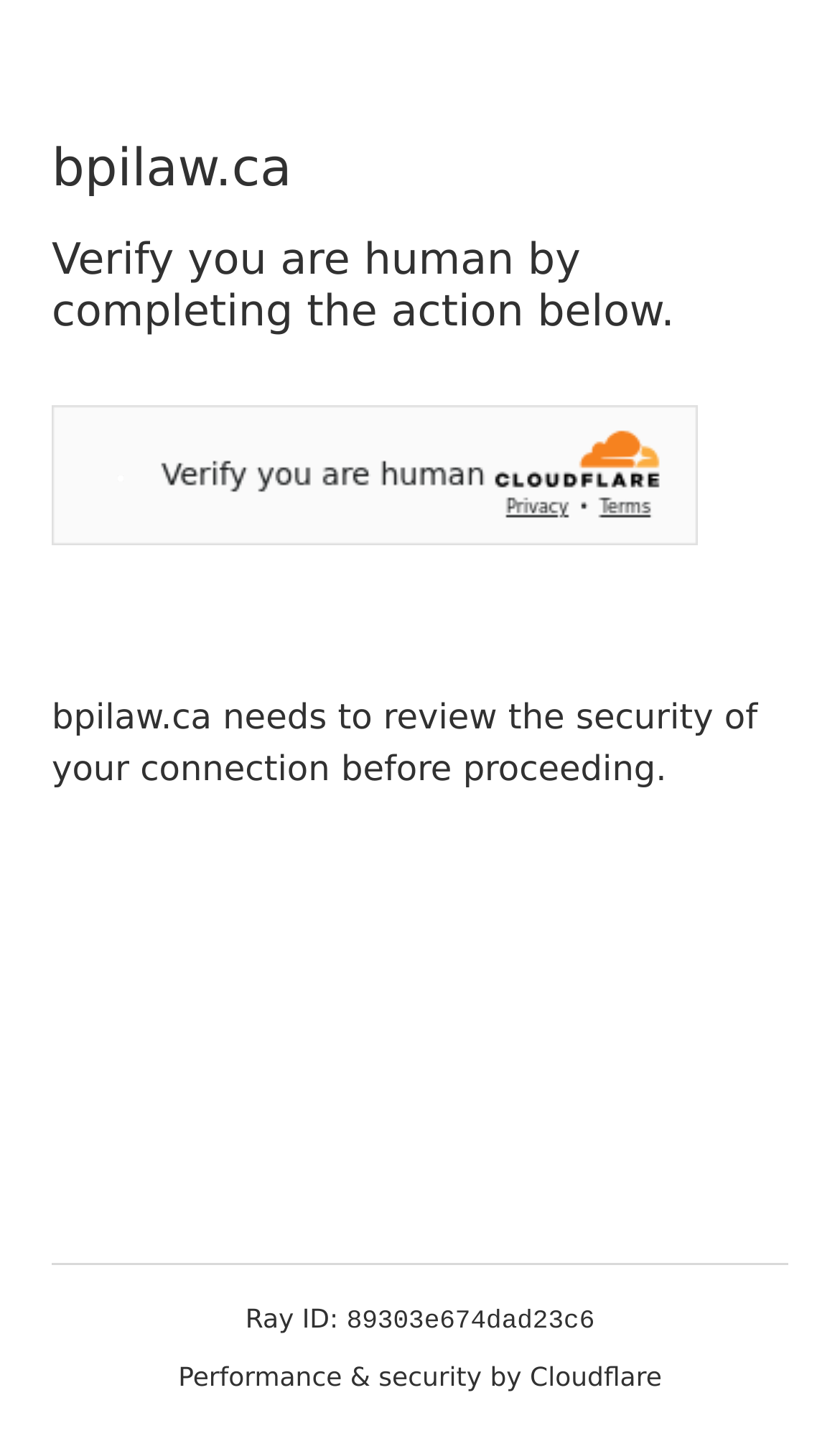What is the name of the website being accessed?
Could you answer the question with a detailed and thorough explanation?

The name of the website being accessed is 'bpilaw.ca', as indicated by the heading element with the text 'bpilaw.ca'.